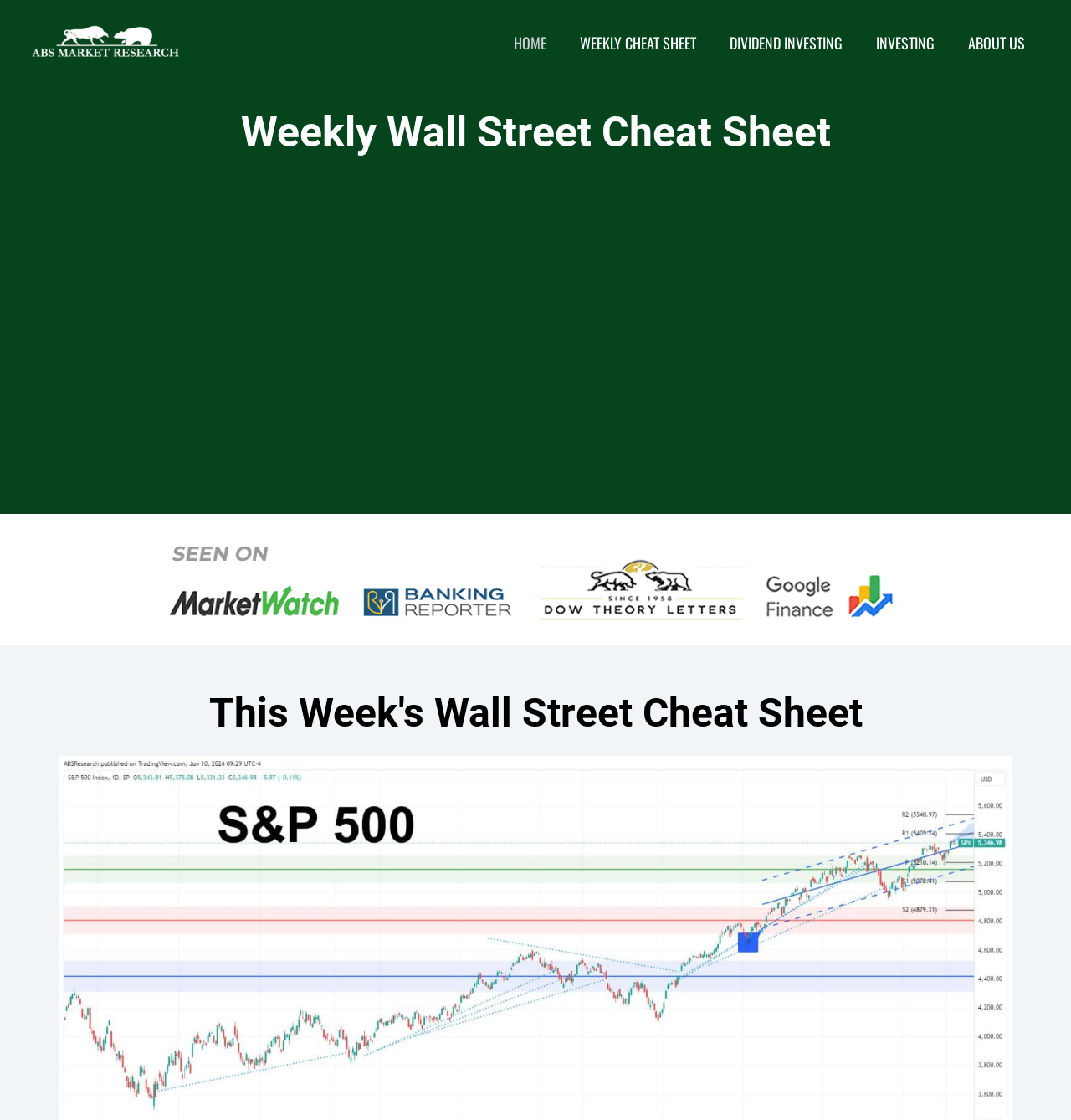Determine the bounding box coordinates in the format (top-left x, top-left y, bottom-right x, bottom-right y). Ensure all values are floating point numbers between 0 and 1. Identify the bounding box of the UI element described by: Home

[0.464, 0.0, 0.526, 0.077]